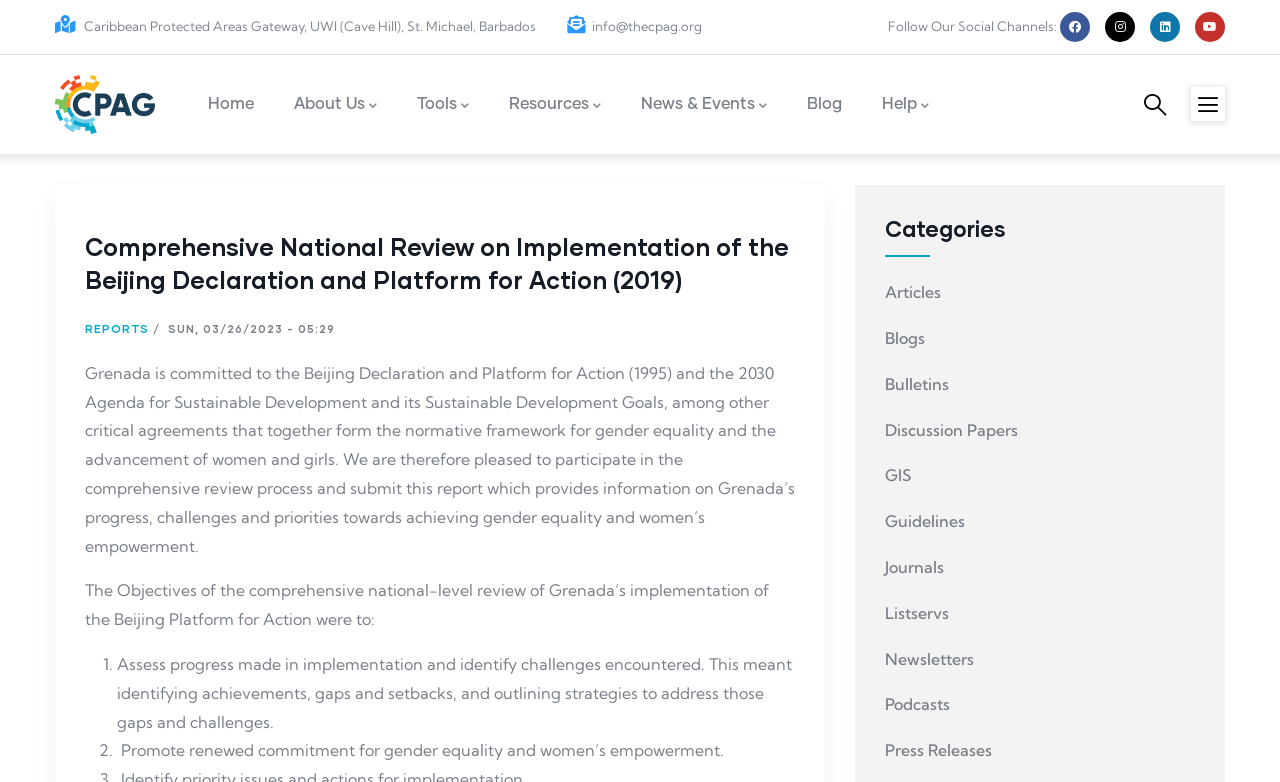Given the description of a UI element: "March", identify the bounding box coordinates of the matching element in the webpage screenshot.

None